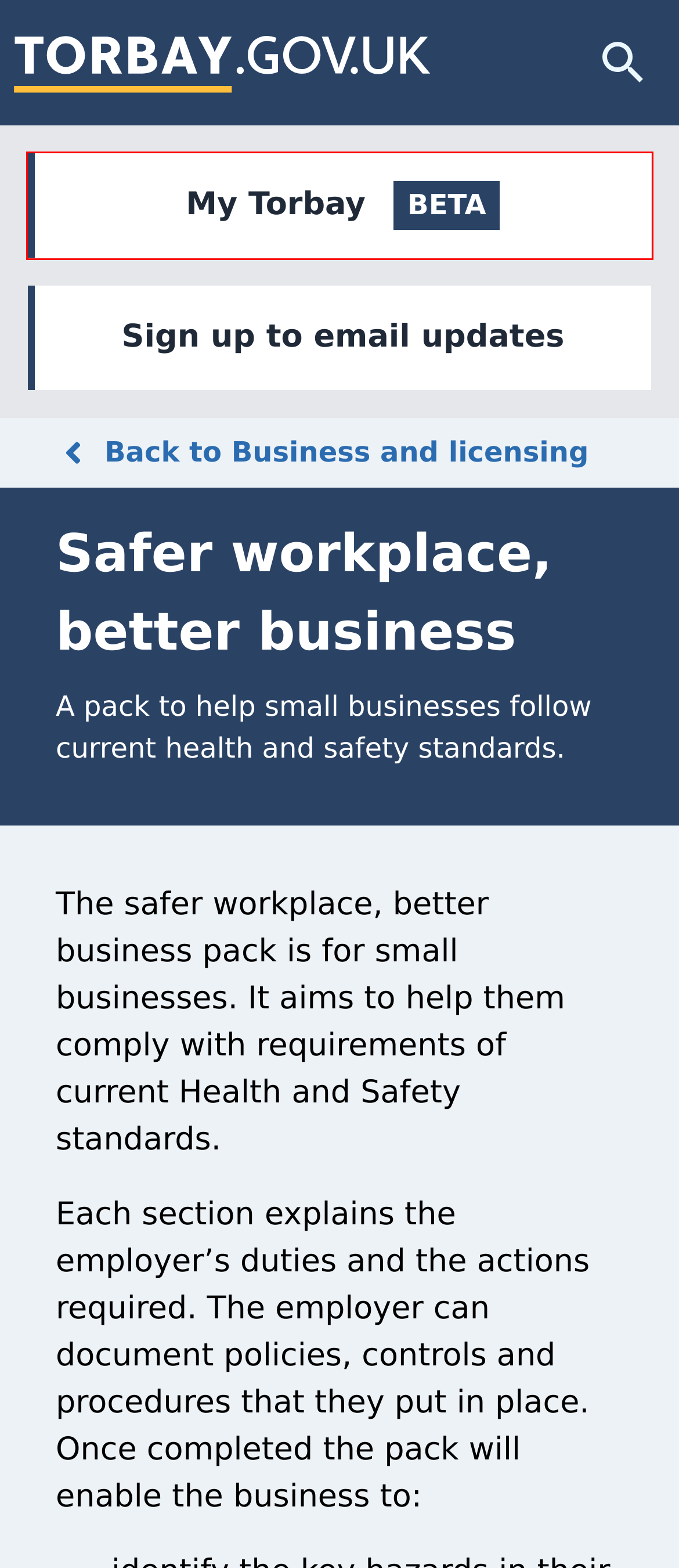You have been given a screenshot of a webpage with a red bounding box around a UI element. Select the most appropriate webpage description for the new webpage that appears after clicking the element within the red bounding box. The choices are:
A. I - Torbay Council
B. P - Torbay Council
C. Home - Torbay Council
D. Business and licensing - Torbay Council
E. Consumer advice - Torbay Council
F. Health and Safety at work - Torbay Council
G. About the council - Torbay Council
H. My Torbay - Torbay Council

H